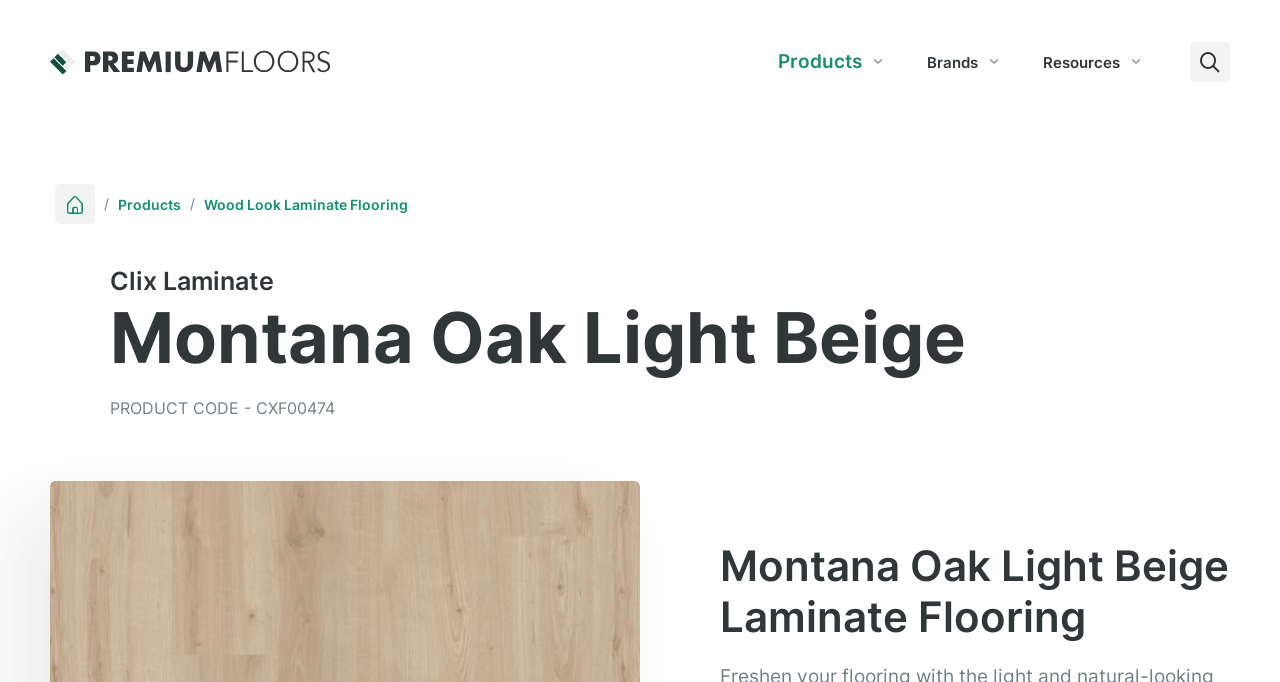Determine the bounding box coordinates of the region that needs to be clicked to achieve the task: "go to Premium Floors homepage".

[0.039, 0.072, 0.258, 0.11]